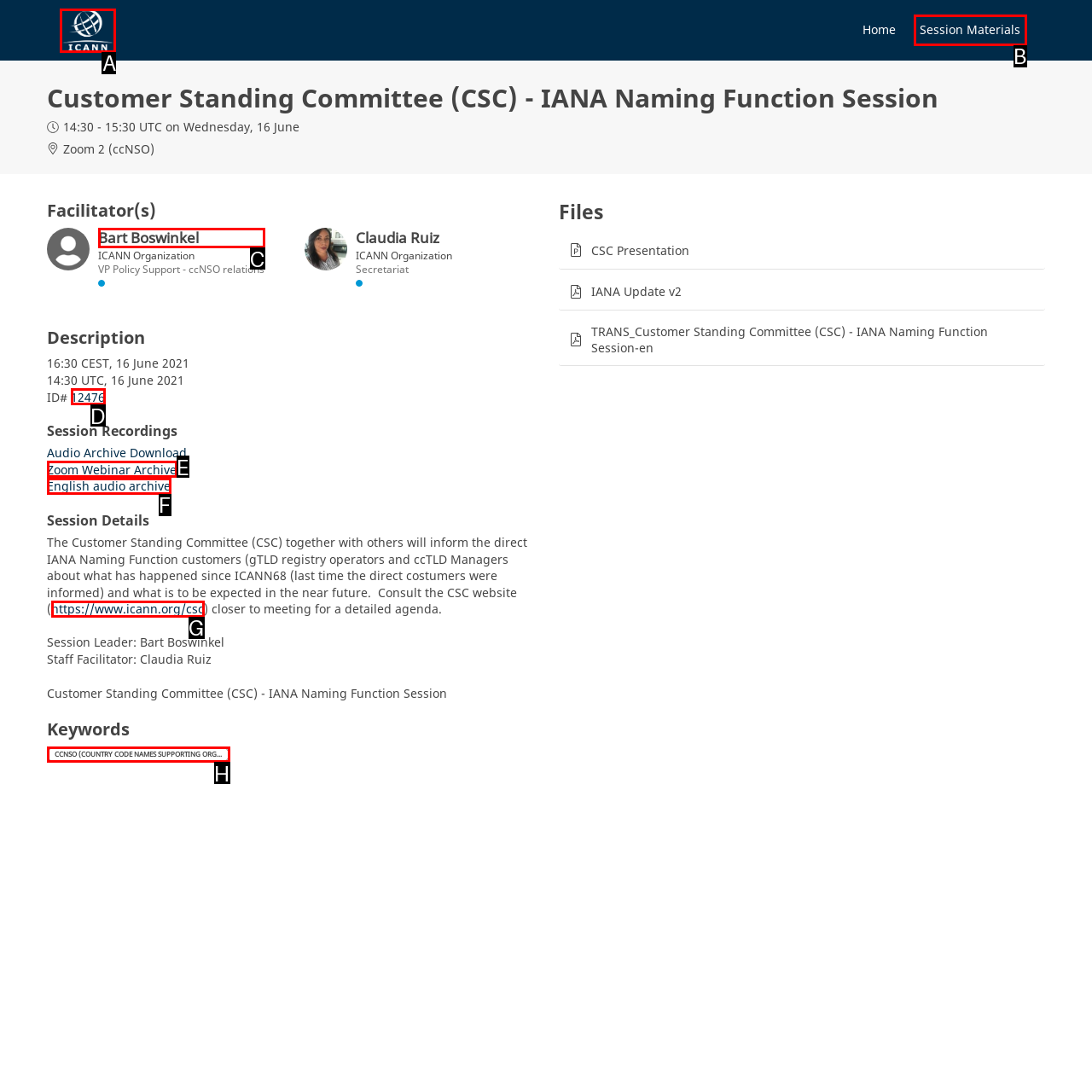Pick the HTML element that should be clicked to execute the task: Open CSC website
Respond with the letter corresponding to the correct choice.

G